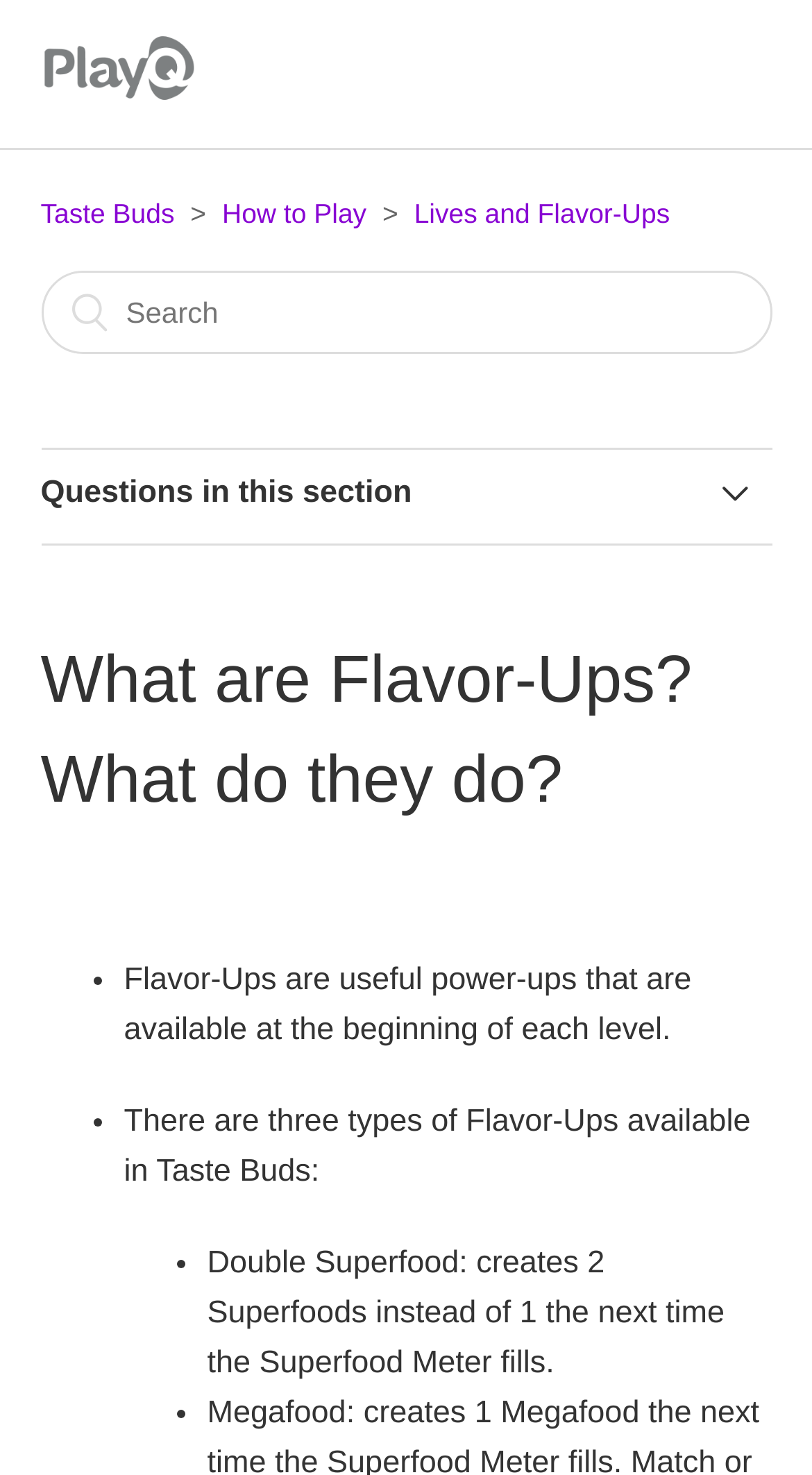Refer to the image and offer a detailed explanation in response to the question: What does the Double Superfood Flavor-Up do?

The text states that 'Double Superfood: creates 2 Superfoods instead of 1 the next time the Superfood Meter fills.', which explains the function of the Double Superfood Flavor-Up.